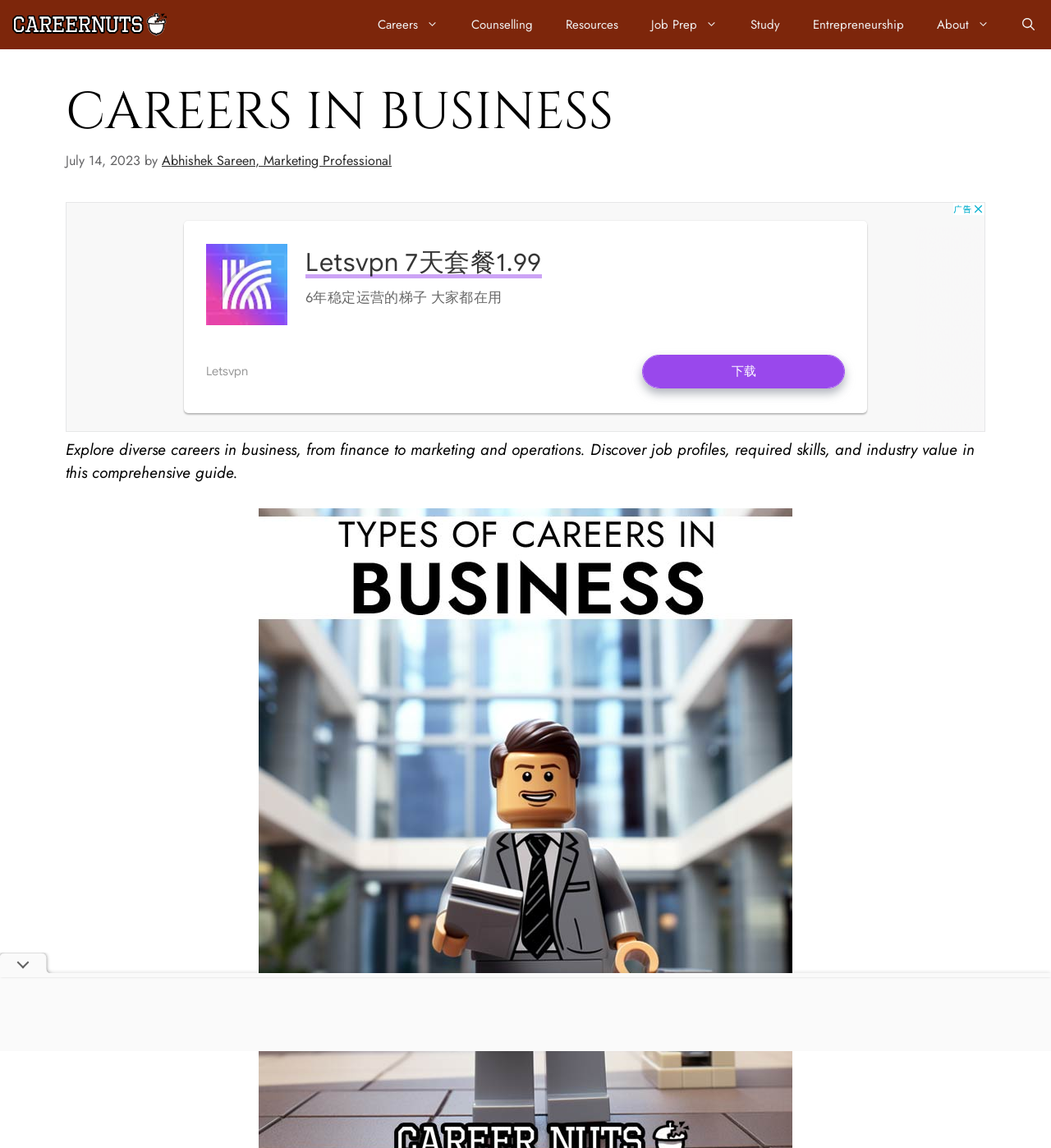What is the date of the latest article?
Refer to the image and provide a detailed answer to the question.

I found the date 'July 14, 2023' next to the author's name 'Abhishek Sareen, Marketing Professional' in the header section.